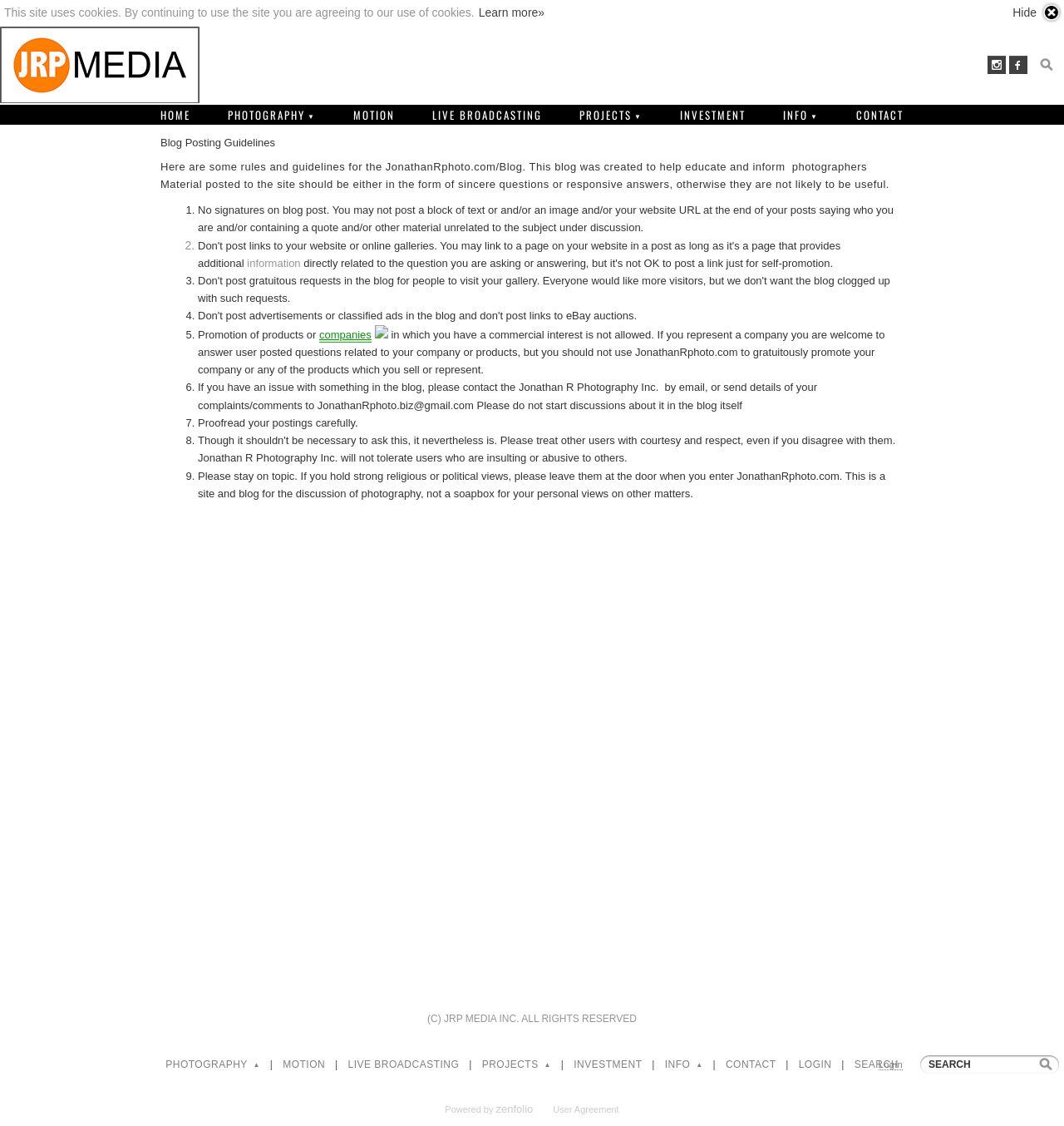Indicate the bounding box coordinates of the clickable region to achieve the following instruction: "Go to PHOTOGRAPHY."

[0.199, 0.092, 0.313, 0.112]